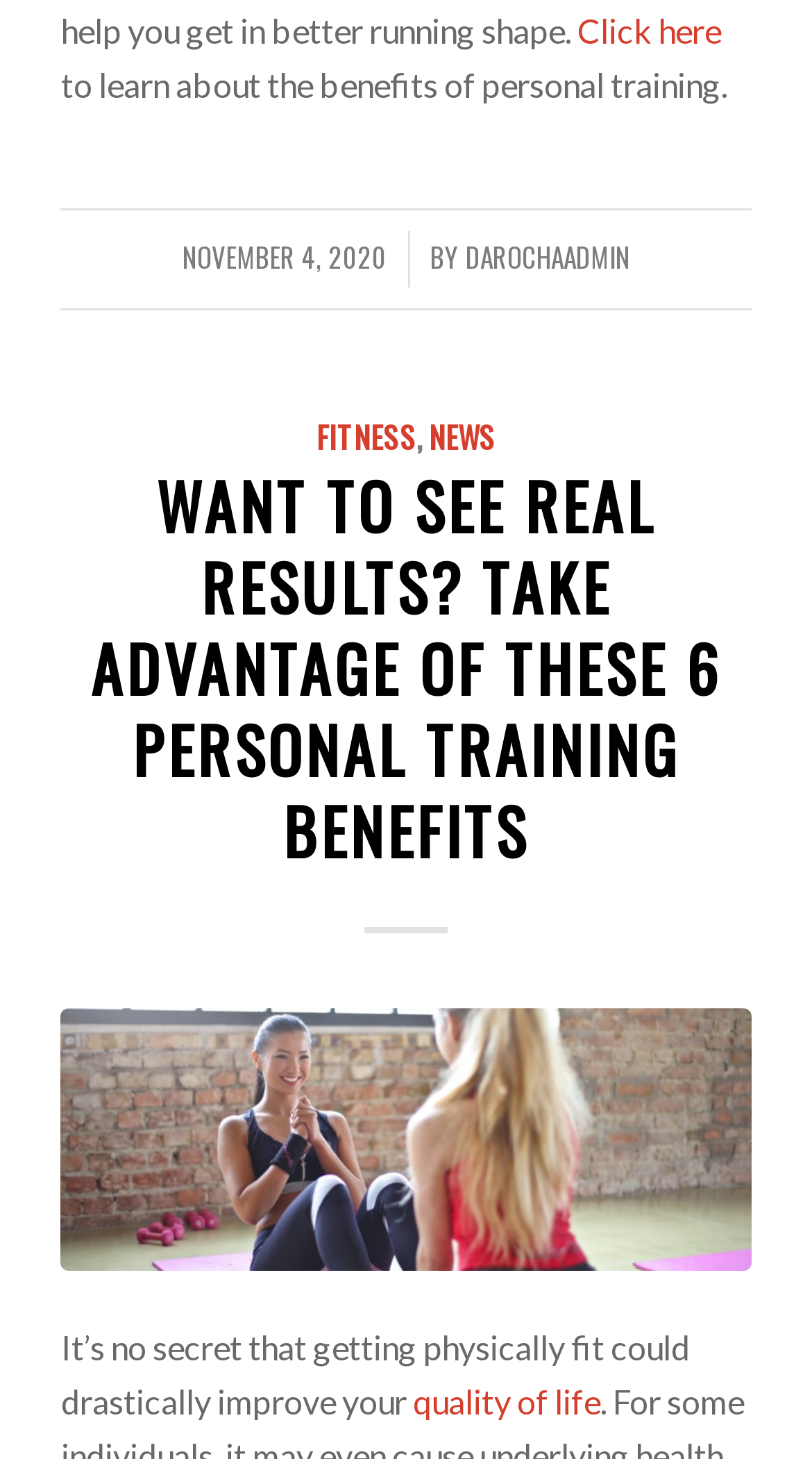Give the bounding box coordinates for the element described by: "Click here".

[0.711, 0.007, 0.888, 0.034]